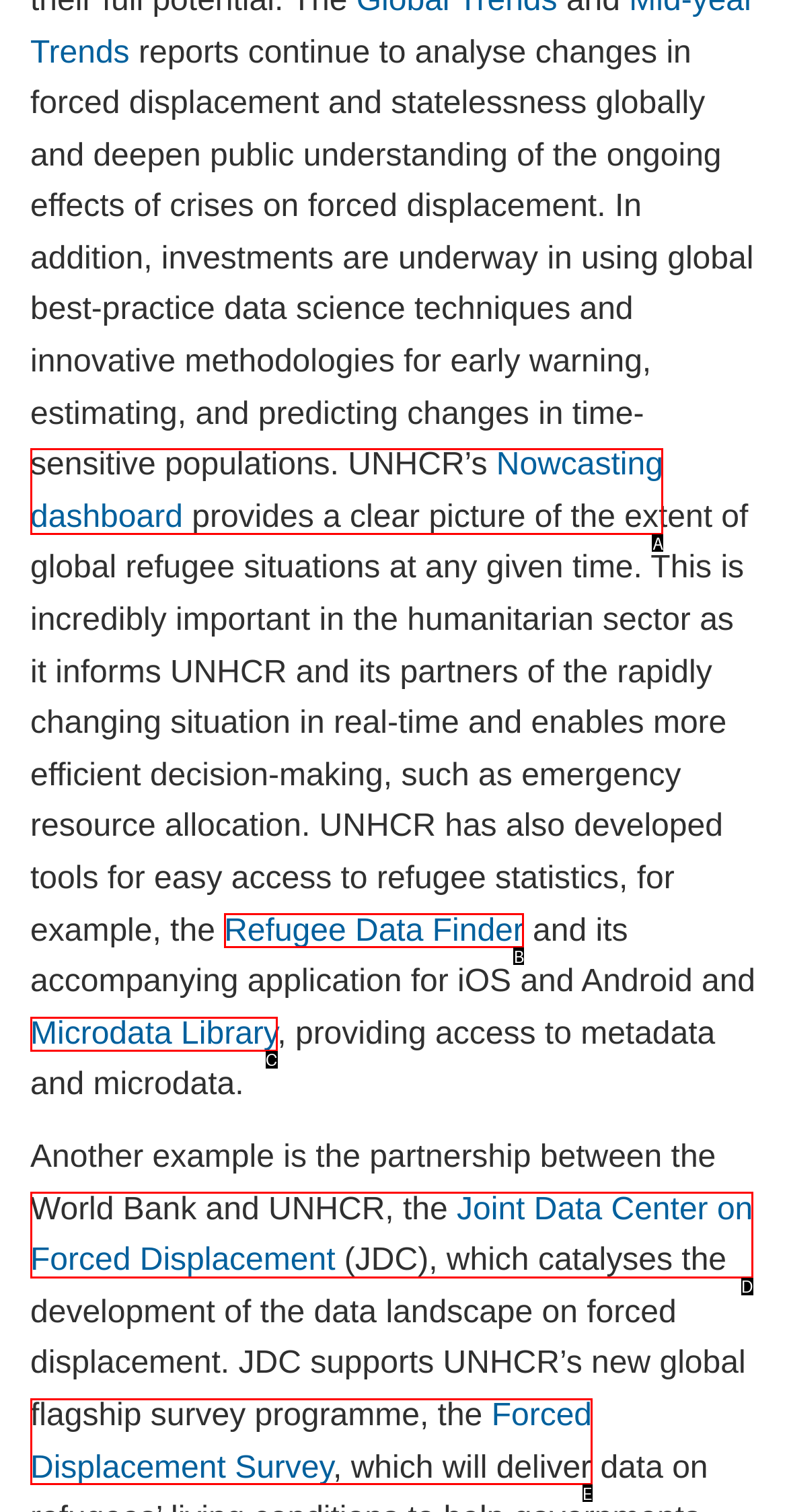Determine which UI element matches this description: Nowcasting dashboard
Reply with the appropriate option's letter.

A